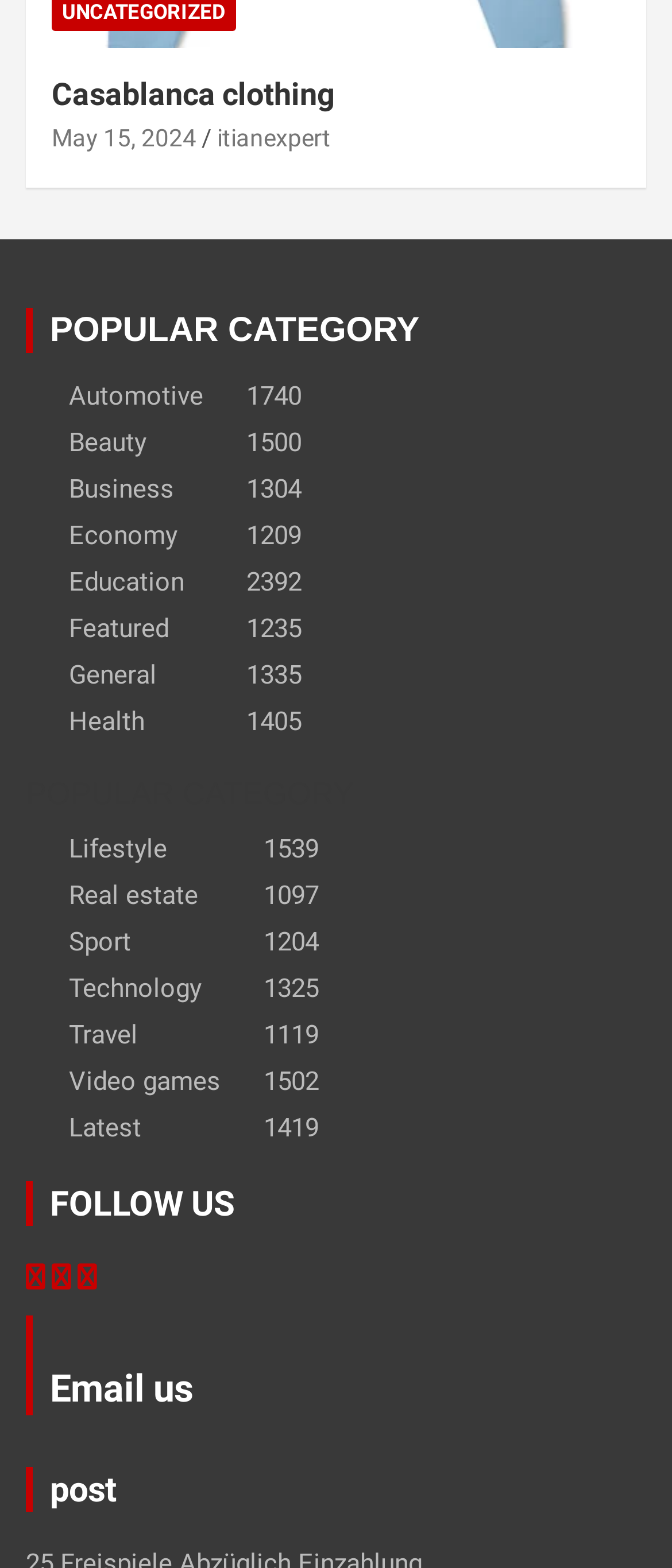Please find the bounding box for the following UI element description. Provide the coordinates in (top-left x, top-left y, bottom-right x, bottom-right y) format, with values between 0 and 1: Video games

[0.103, 0.68, 0.328, 0.7]